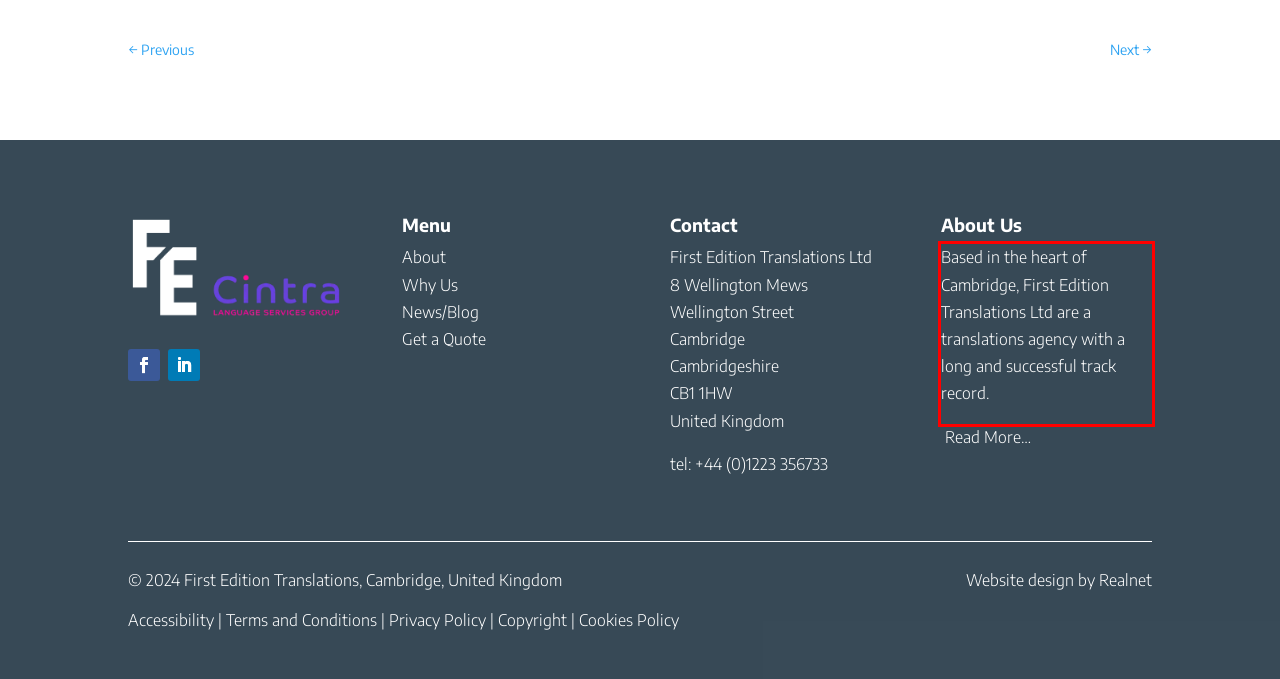Within the screenshot of the webpage, there is a red rectangle. Please recognize and generate the text content inside this red bounding box.

Based in the heart of Cambridge, First Edition Translations Ltd are a translations agency with a long and successful track record.